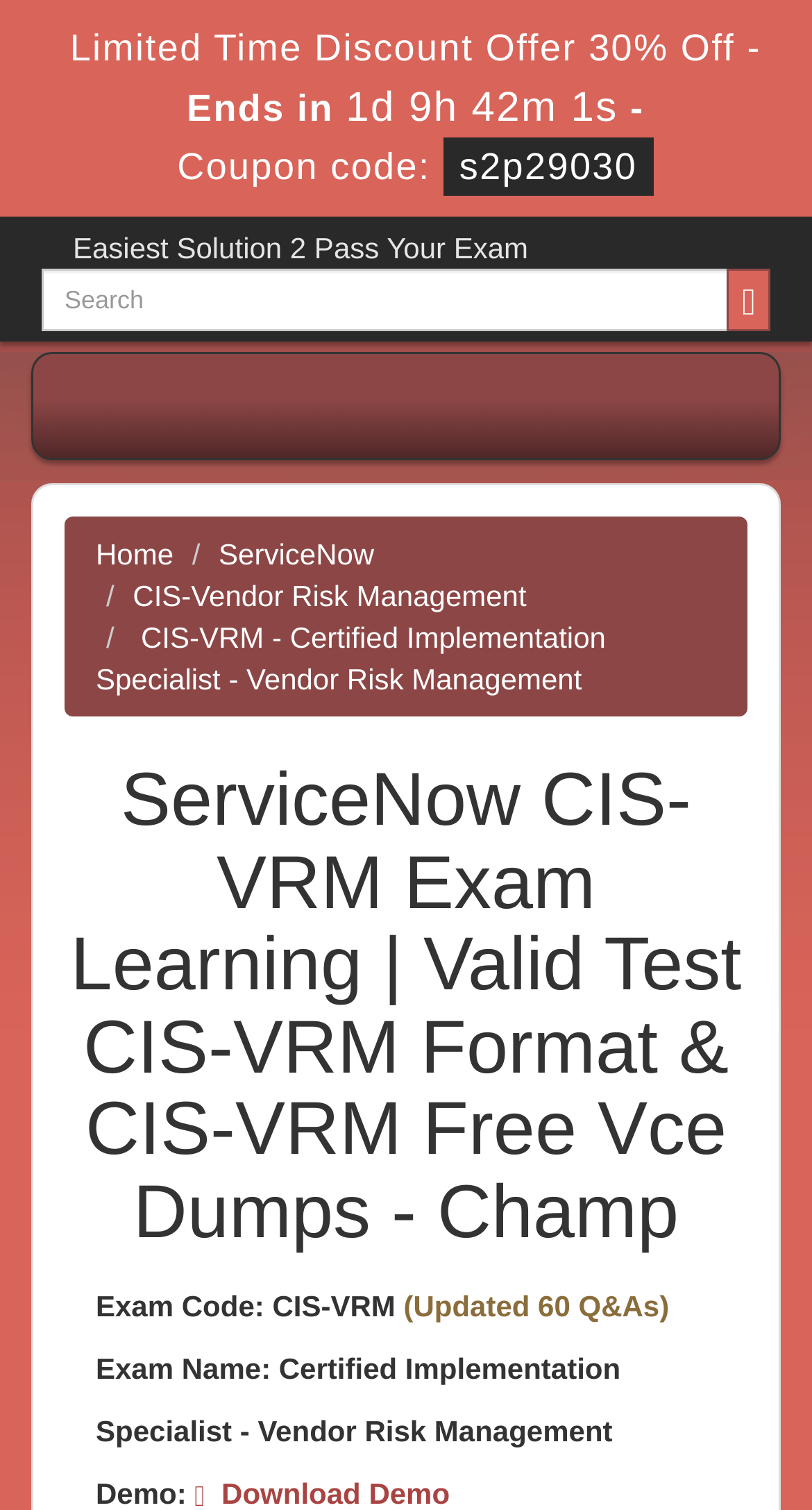Provide the bounding box coordinates of the UI element this sentence describes: "name="query" placeholder="Search"".

[0.051, 0.178, 0.899, 0.219]